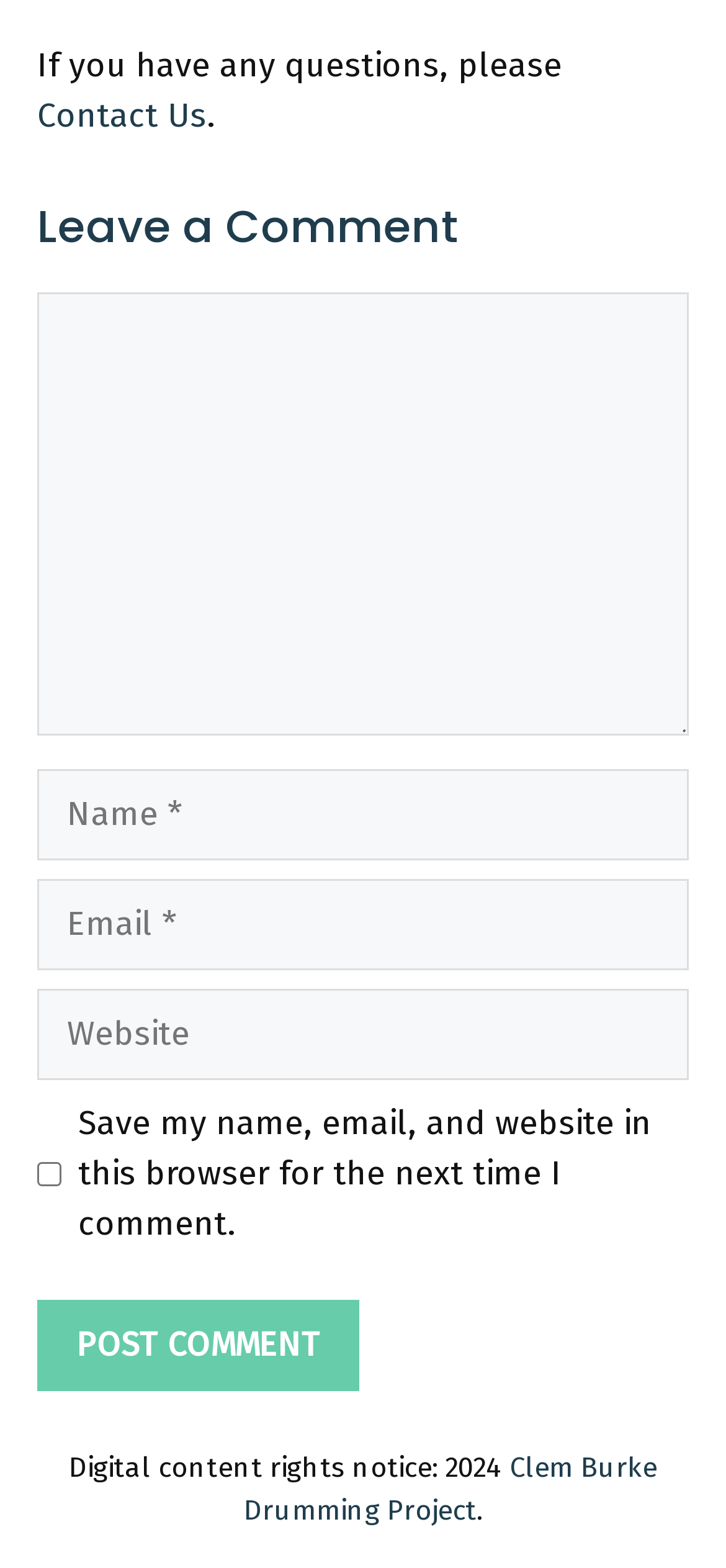Locate the bounding box coordinates of the clickable element to fulfill the following instruction: "Visit Clem Burke Drumming Project". Provide the coordinates as four float numbers between 0 and 1 in the format [left, top, right, bottom].

[0.336, 0.925, 0.905, 0.973]